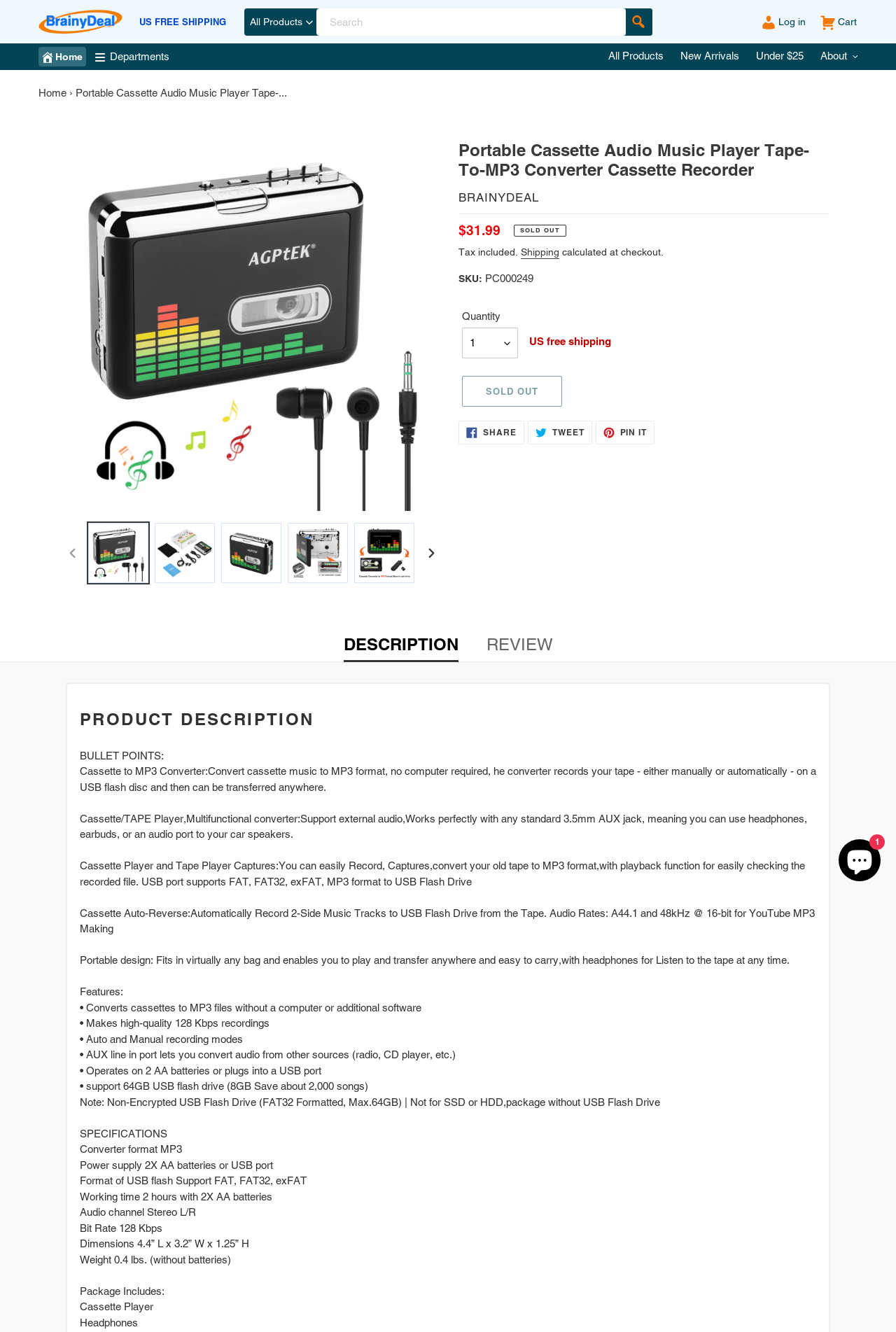What is the maximum capacity of the USB flash drive?
Based on the visual, give a brief answer using one word or a short phrase.

64GB